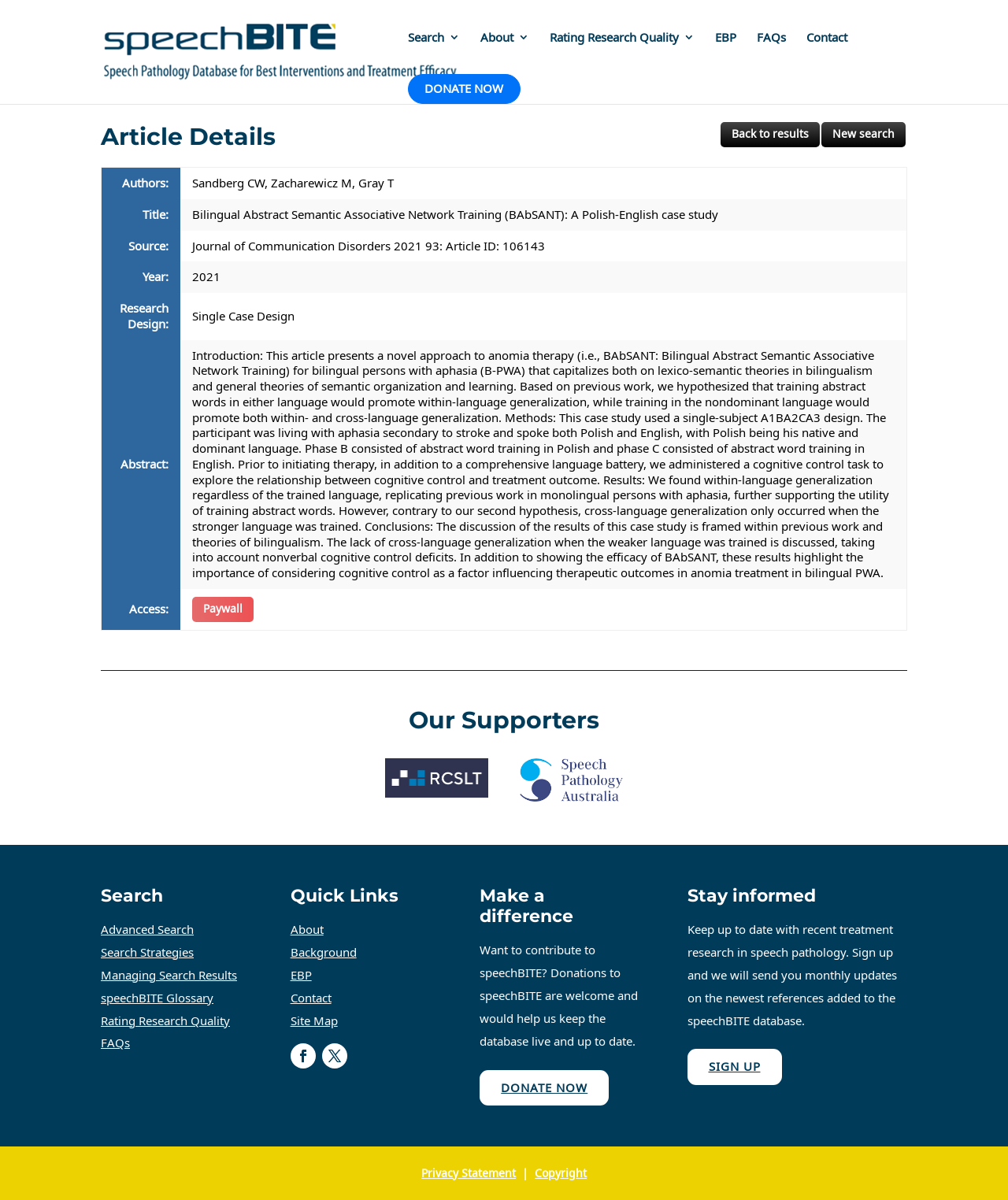What is the research design of the study?
Please provide a single word or phrase as the answer based on the screenshot.

Single Case Design